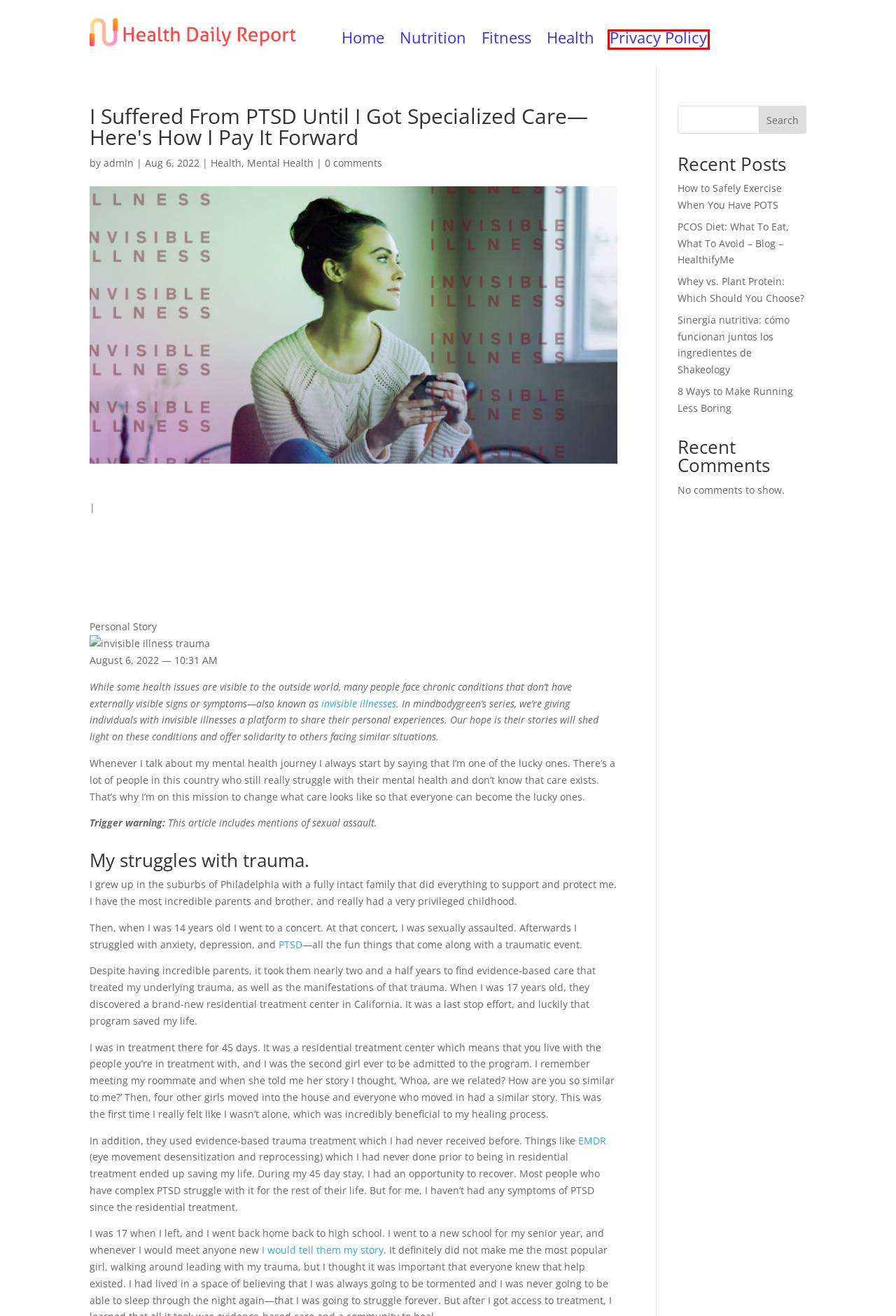Review the webpage screenshot provided, noting the red bounding box around a UI element. Choose the description that best matches the new webpage after clicking the element within the bounding box. The following are the options:
A. How to Safely Exercise When You Have POTS | Health Daily Report
B. Privacy Policy | Health Daily Report
C. COVID May Lead To PTSD, Study Says + 4 Ways To Process Trauma | mindbodygreen
D. How EMDR Works & Why It's An Effective Treatment For Trauma | mindbodygreen
E. Health | Health Daily Report
F. PCOS Diet: What To Eat, What To Avoid – Blog – HealthifyMe | Health Daily Report
G. Should You Talk About Your Trauma? A PTSD Specialist Explains | mindbodygreen
H. Nutrition | Health Daily Report

B